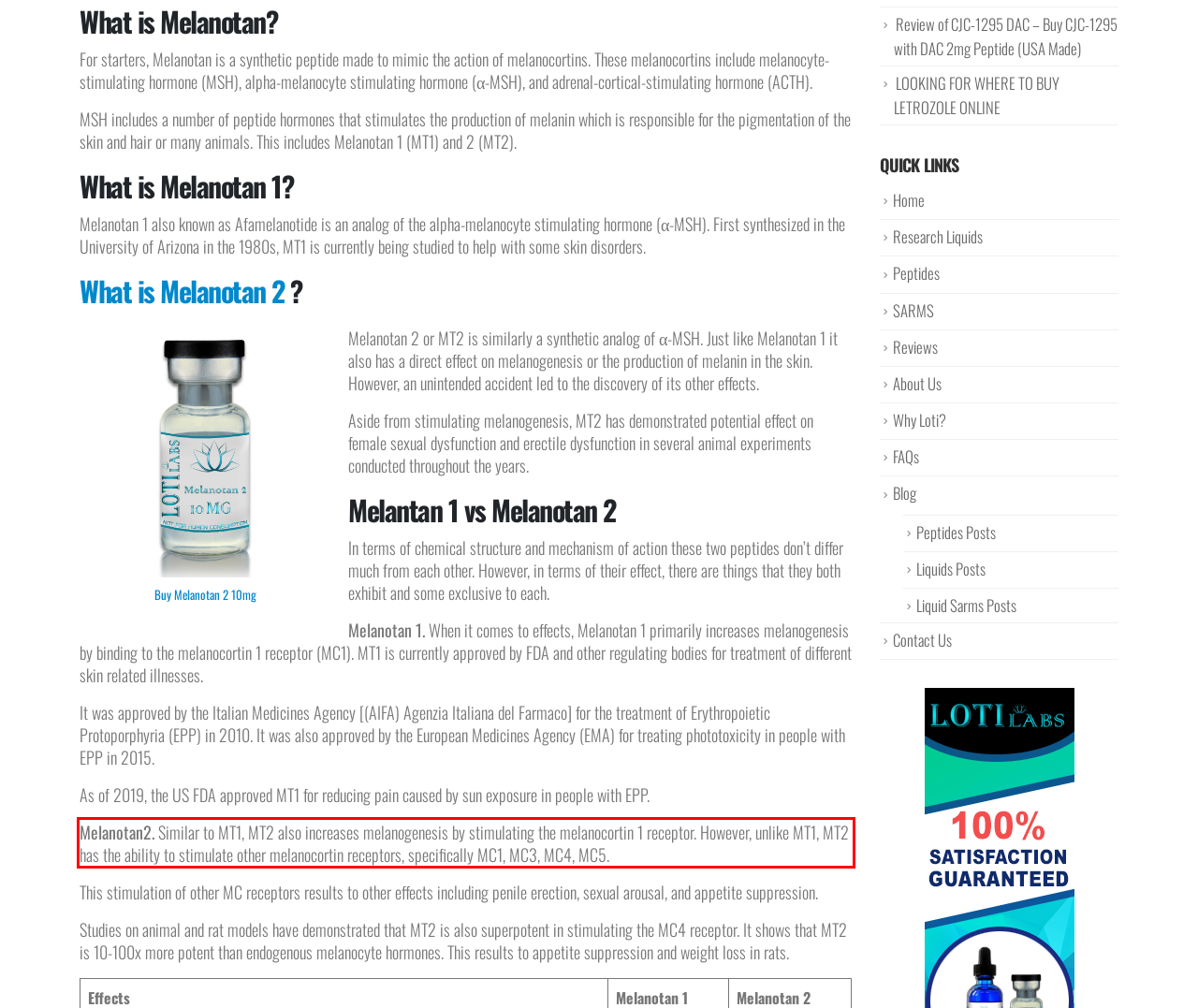In the screenshot of the webpage, find the red bounding box and perform OCR to obtain the text content restricted within this red bounding box.

Melanotan2. Similar to MT1, MT2 also increases melanogenesis by stimulating the melanocortin 1 receptor. However, unlike MT1, MT2 has the ability to stimulate other melanocortin receptors, specifically MC1, MC3, MC4, MC5.